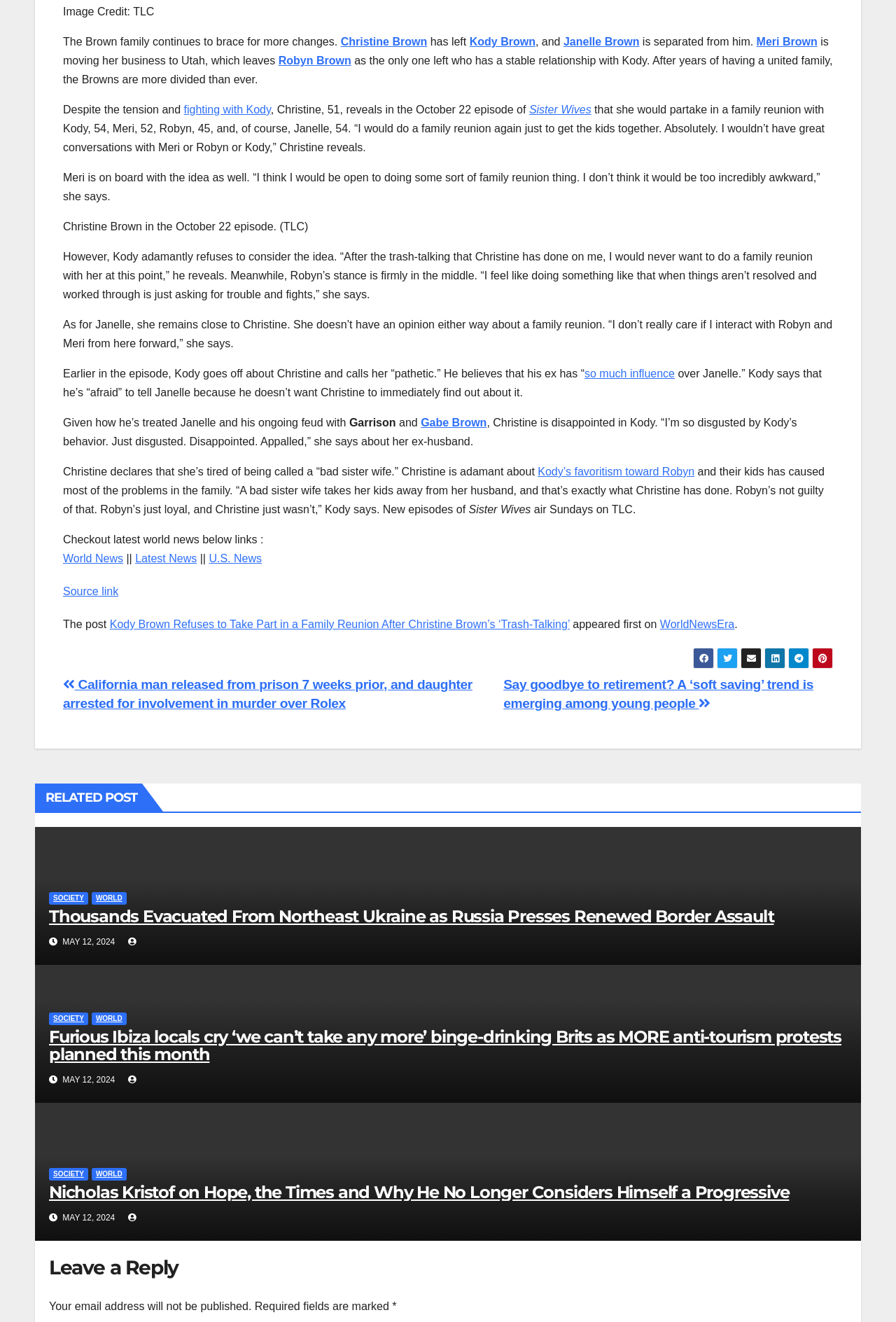What is the topic of the article?
Using the information from the image, answer the question thoroughly.

The article discusses the relationships and conflicts within the Brown family, including Kody's relationships with his four wives and their children.